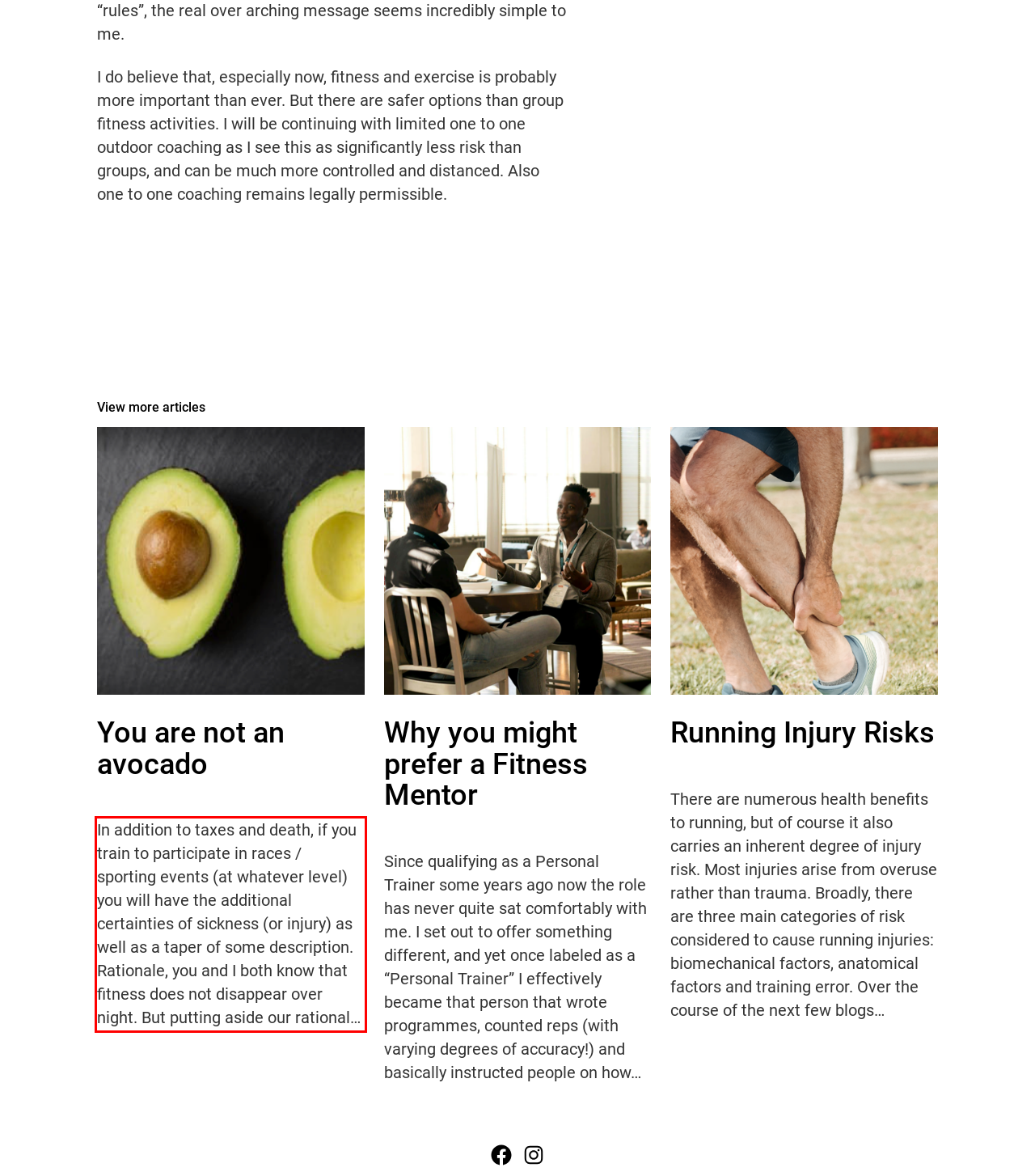The screenshot provided shows a webpage with a red bounding box. Apply OCR to the text within this red bounding box and provide the extracted content.

In addition to taxes and death, if you train to participate in races / sporting events (at whatever level) you will have the additional certainties of sickness (or injury) as well as a taper of some description. Rationale, you and I both know that fitness does not disappear over night. But putting aside our rational…